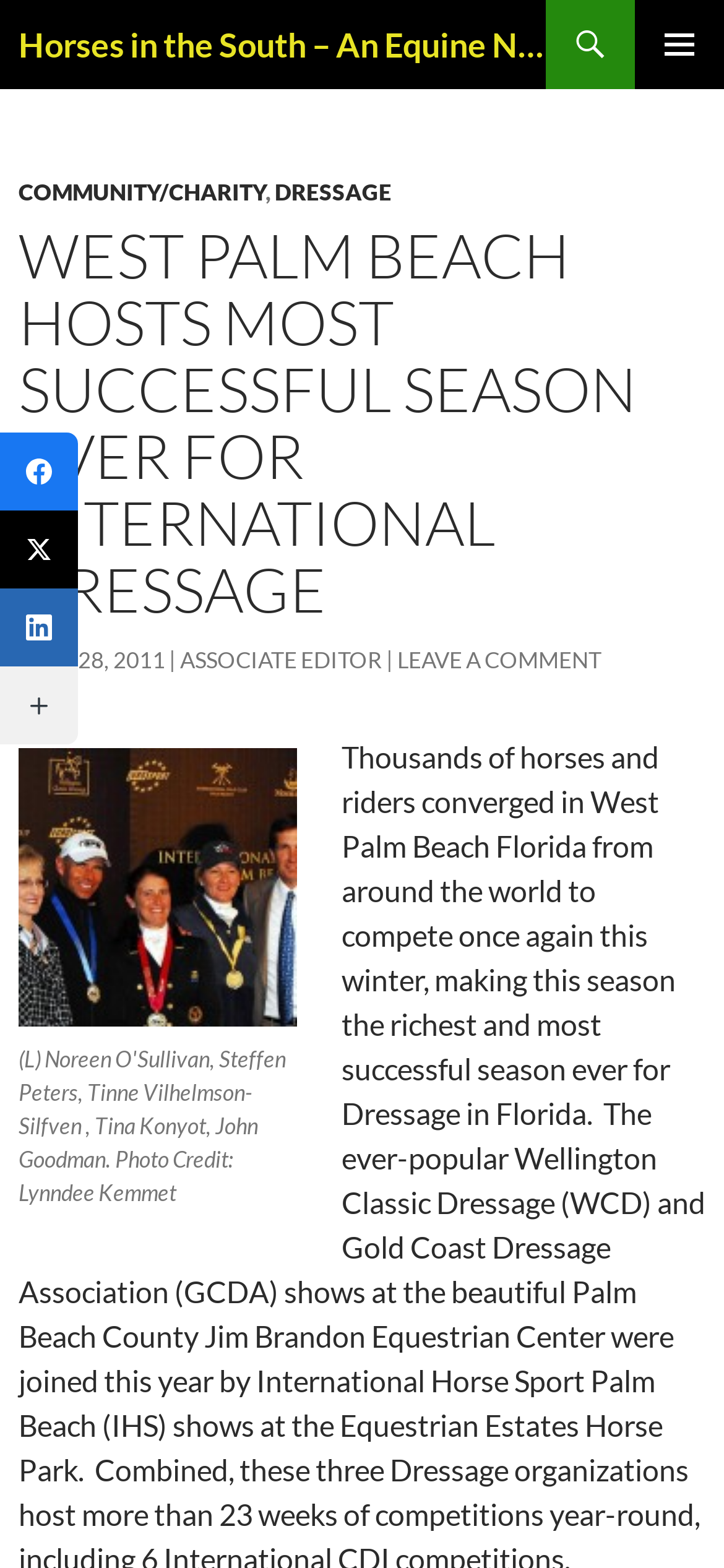Locate the bounding box coordinates of the clickable area to execute the instruction: "Visit the Facebook page". Provide the coordinates as four float numbers between 0 and 1, represented as [left, top, right, bottom].

[0.0, 0.276, 0.108, 0.326]